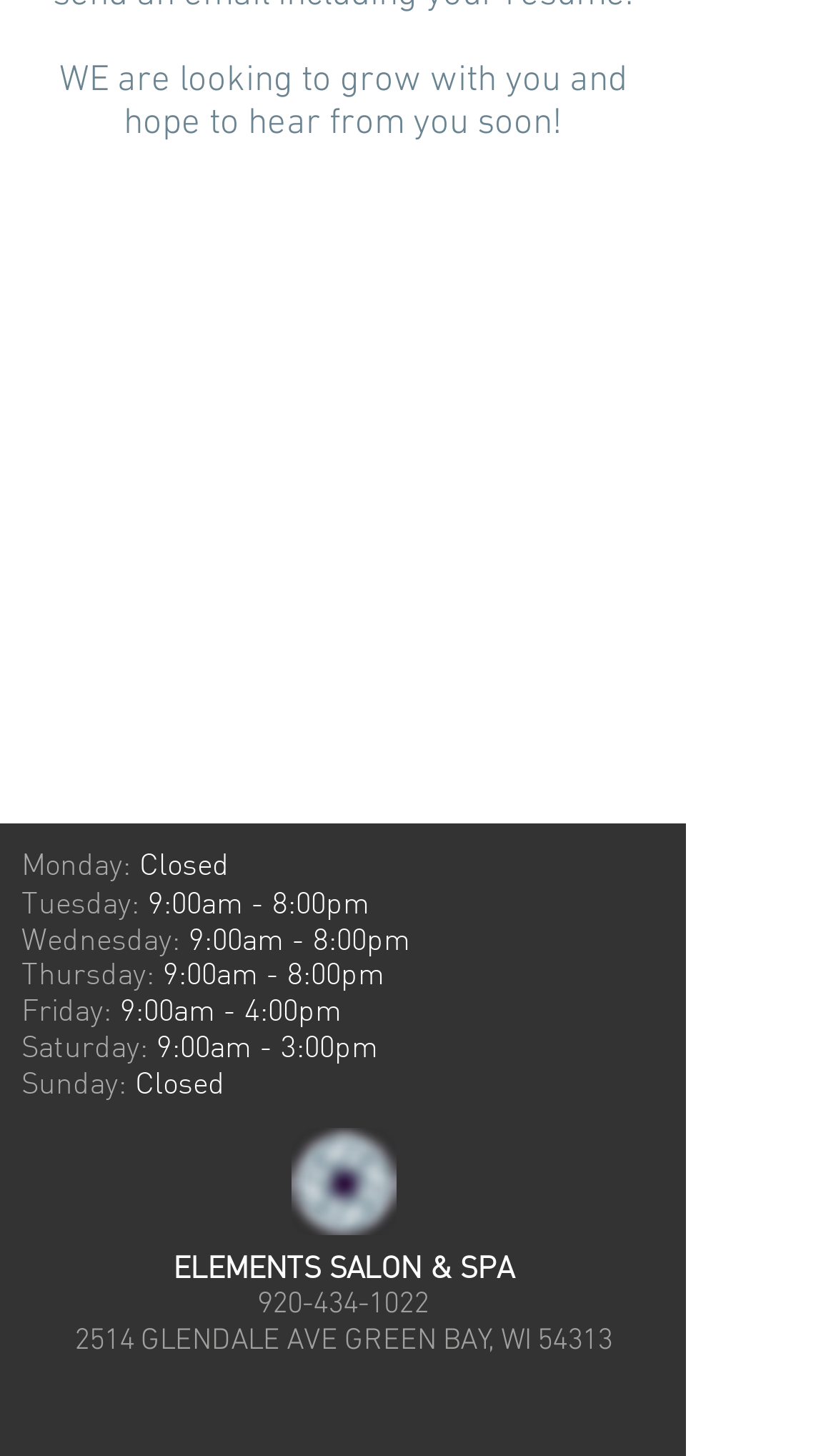Analyze the image and provide a detailed answer to the question: What is the phone number?

The phone number can be found at the bottom of the webpage, where it is written as a link, '920-434-1022'. This is likely the phone number to contact the salon and spa.